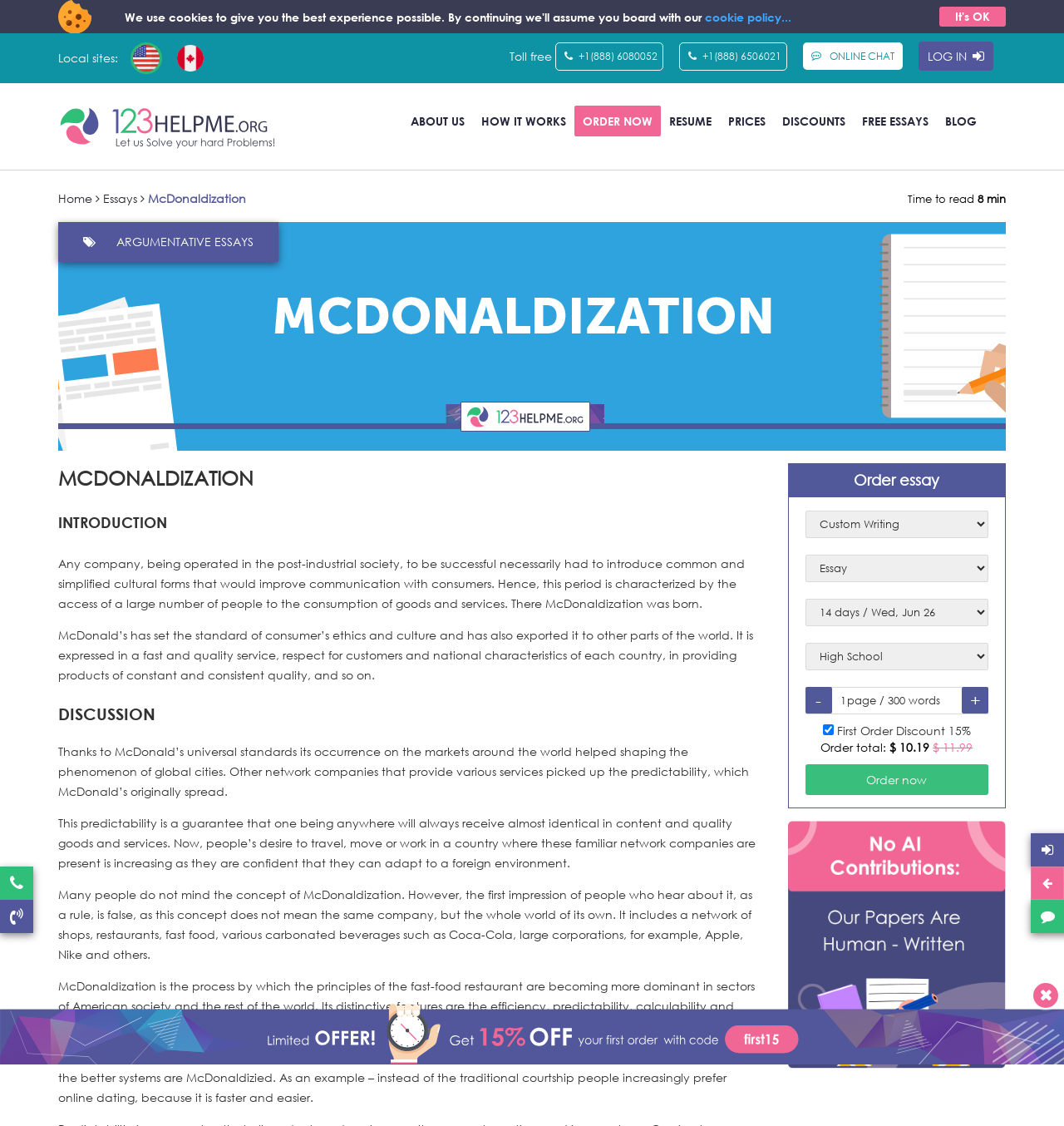What is the purpose of the 'Order now' button?
Based on the visual content, answer with a single word or a brief phrase.

To order an essay